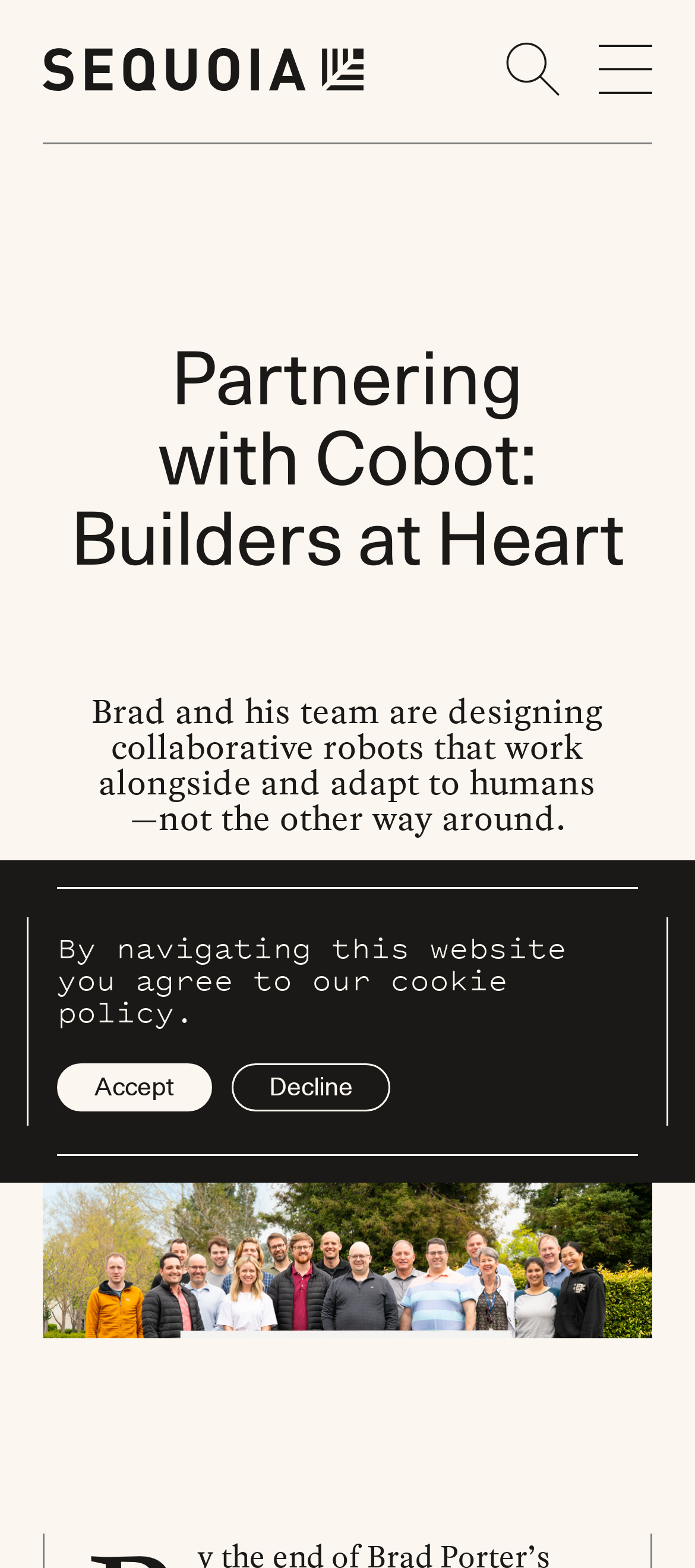Identify and provide the bounding box for the element described by: "parent_node: Open search".

[0.862, 0.027, 0.938, 0.064]